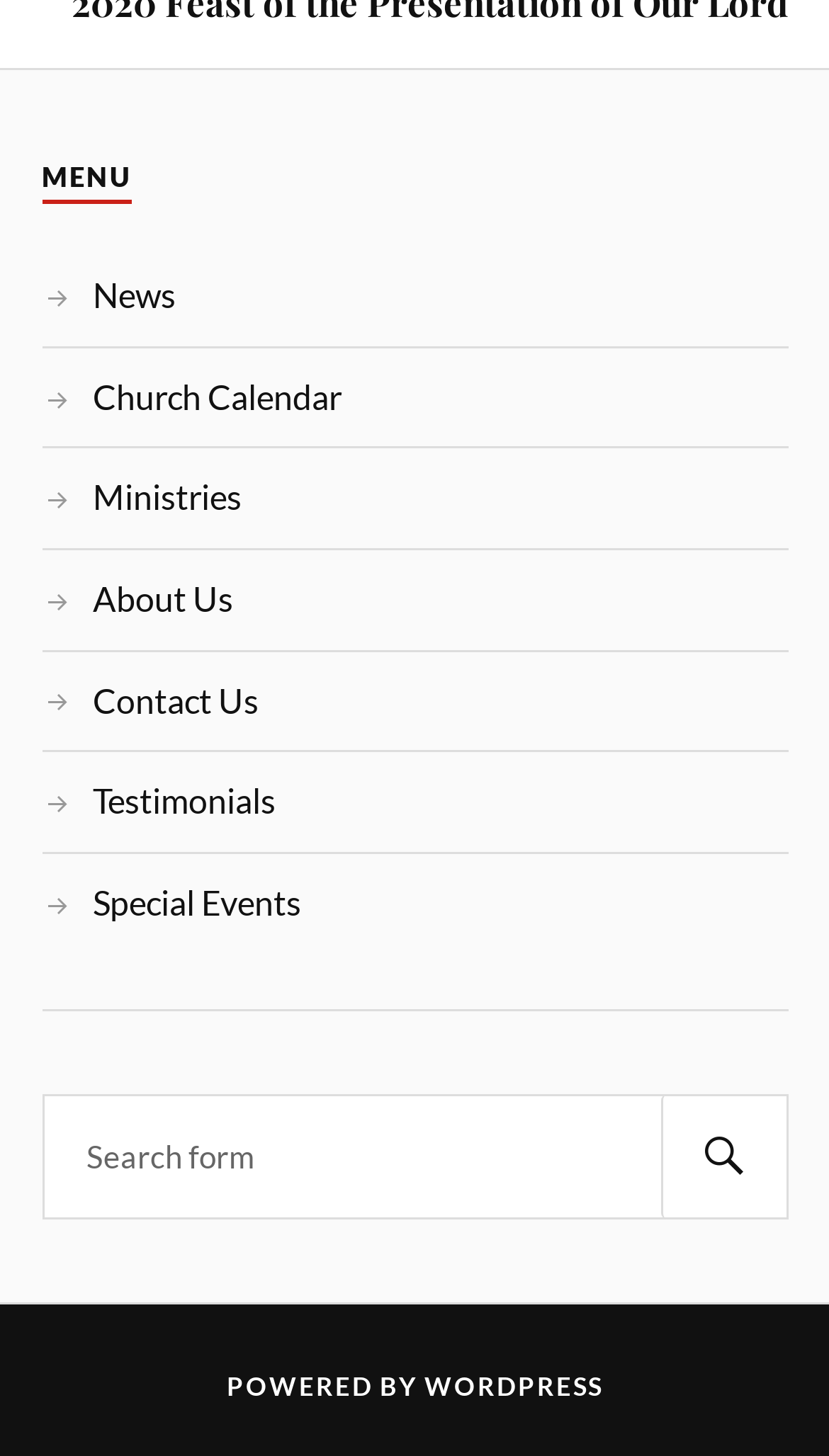Find the bounding box of the UI element described as follows: "Ministries".

[0.112, 0.327, 0.291, 0.355]